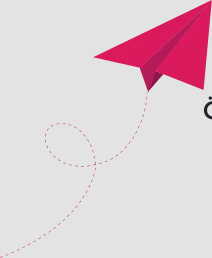What follows the airplane's path?
Please craft a detailed and exhaustive response to the question.

A playful, thin red dashed line follows the airplane's path, curling whimsically as if to illustrate its flight journey, adding a sense of dynamism and energy to the overall composition.